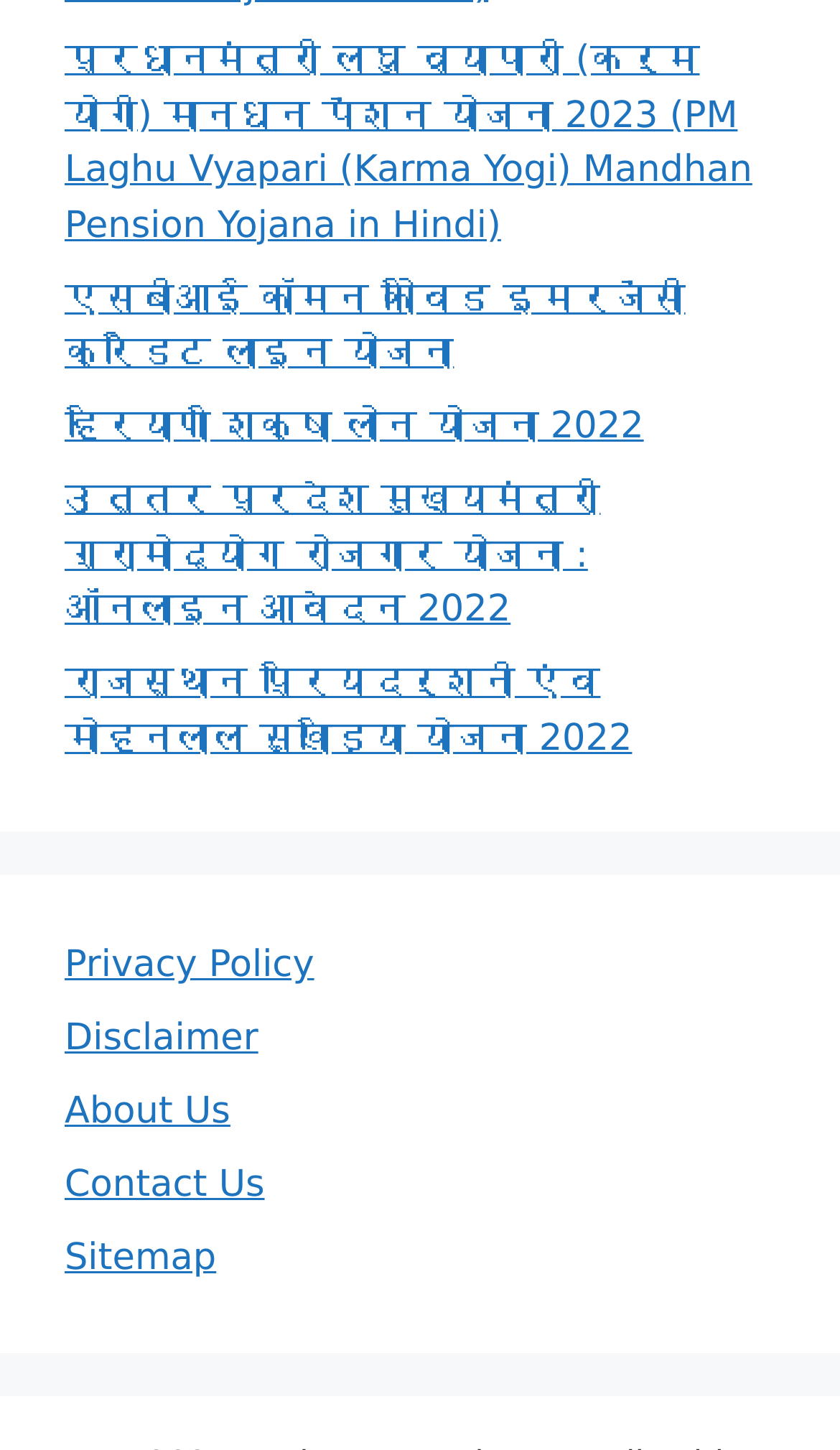What is the purpose of the 'Contact Us' link?
Provide a concise answer using a single word or phrase based on the image.

To contact the website administrators